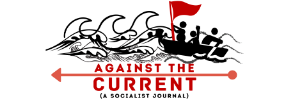What is the subtitle of the journal?
Answer the question with detailed information derived from the image.

The subtitle '(A SOCIALIST JOURNAL)' is written in a smaller, black font below the journal's name, providing a concise description of the publication's focus and ideology.